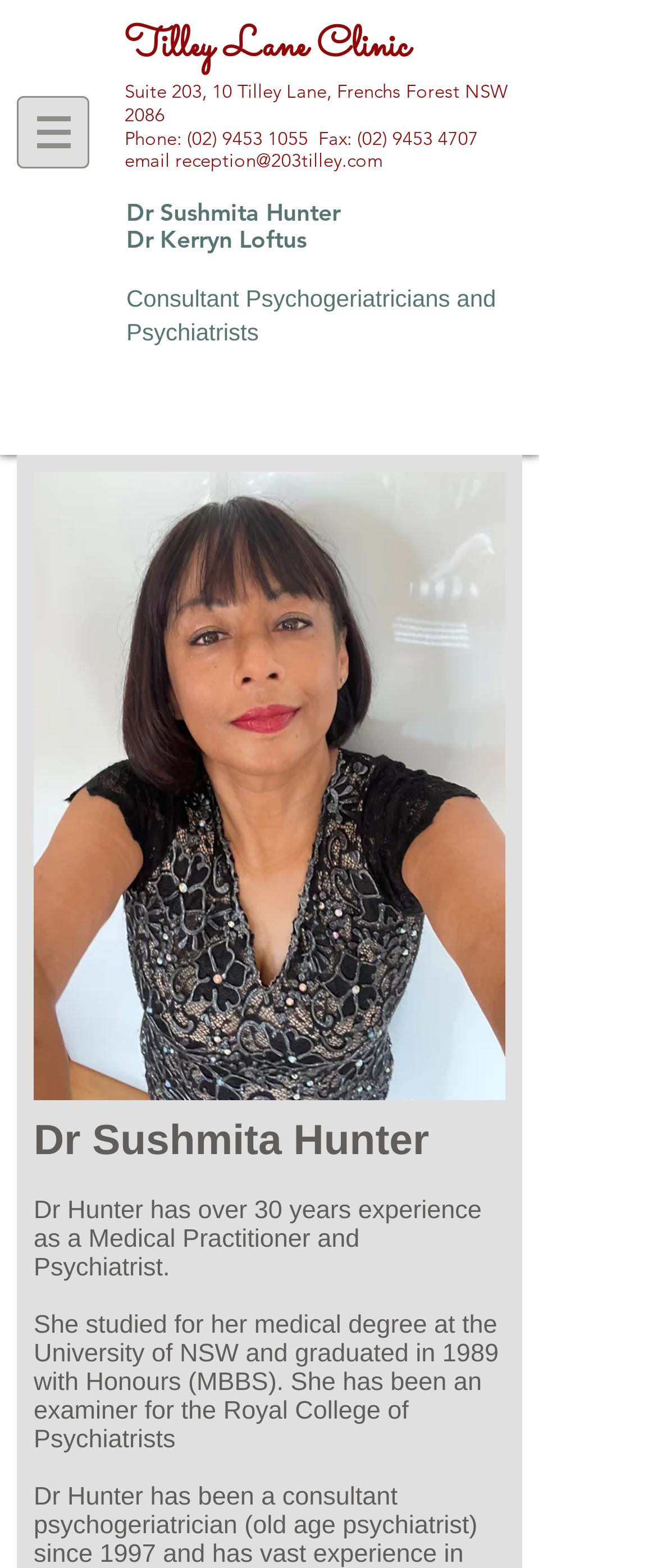Bounding box coordinates are specified in the format (top-left x, top-left y, bottom-right x, bottom-right y). All values are floating point numbers bounded between 0 and 1. Please provide the bounding box coordinate of the region this sentence describes: (02) 9453 1055

[0.285, 0.081, 0.469, 0.096]